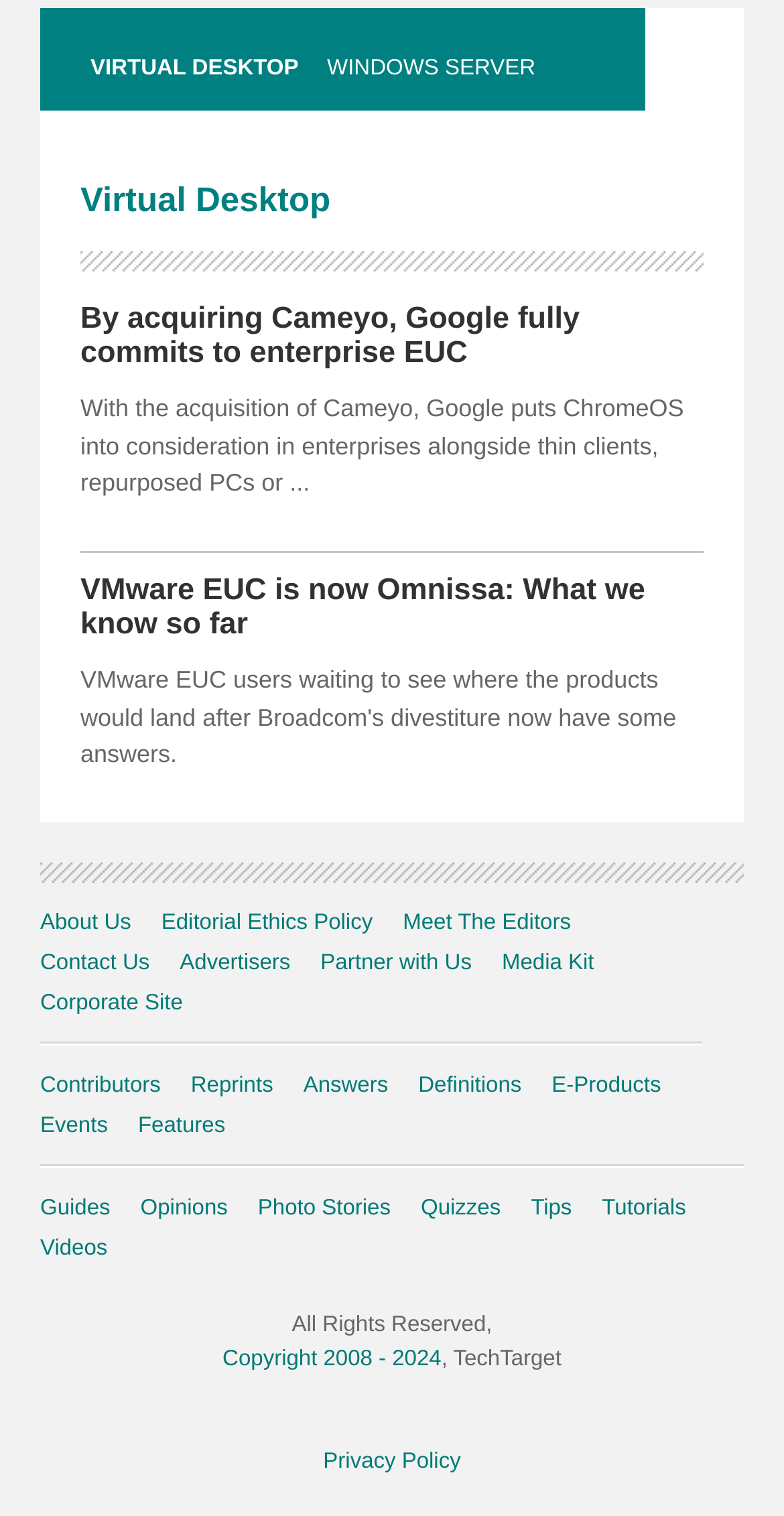Respond to the question with just a single word or phrase: 
What is the first link in the navigation section?

VIRTUAL DESKTOP